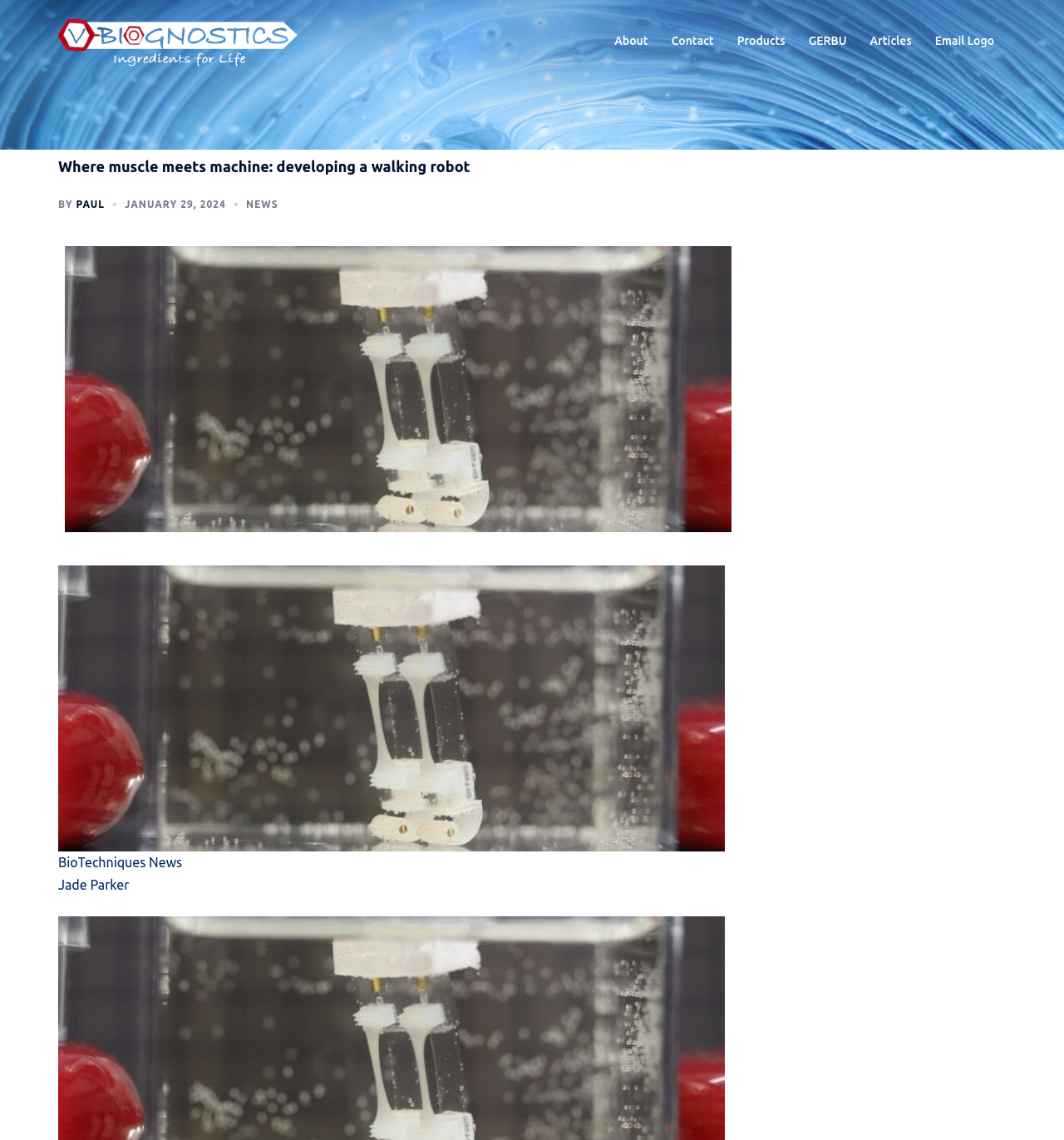Use a single word or phrase to answer the question:
What is the topic of the article?

Robotics and biotechnology